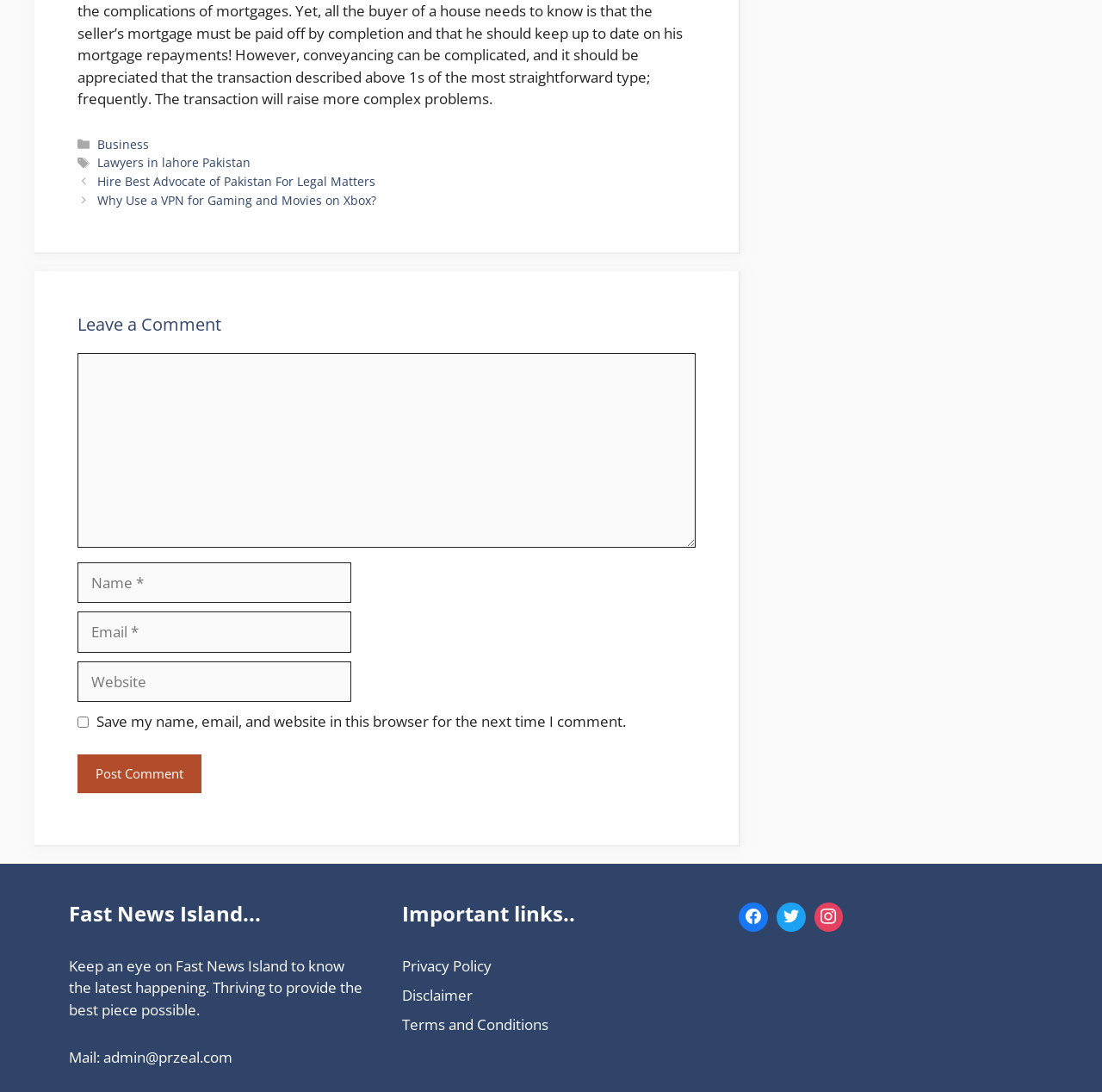Extract the bounding box coordinates for the UI element described by the text: "name="submit" value="Post Comment"". The coordinates should be in the form of [left, top, right, bottom] with values between 0 and 1.

[0.07, 0.691, 0.183, 0.726]